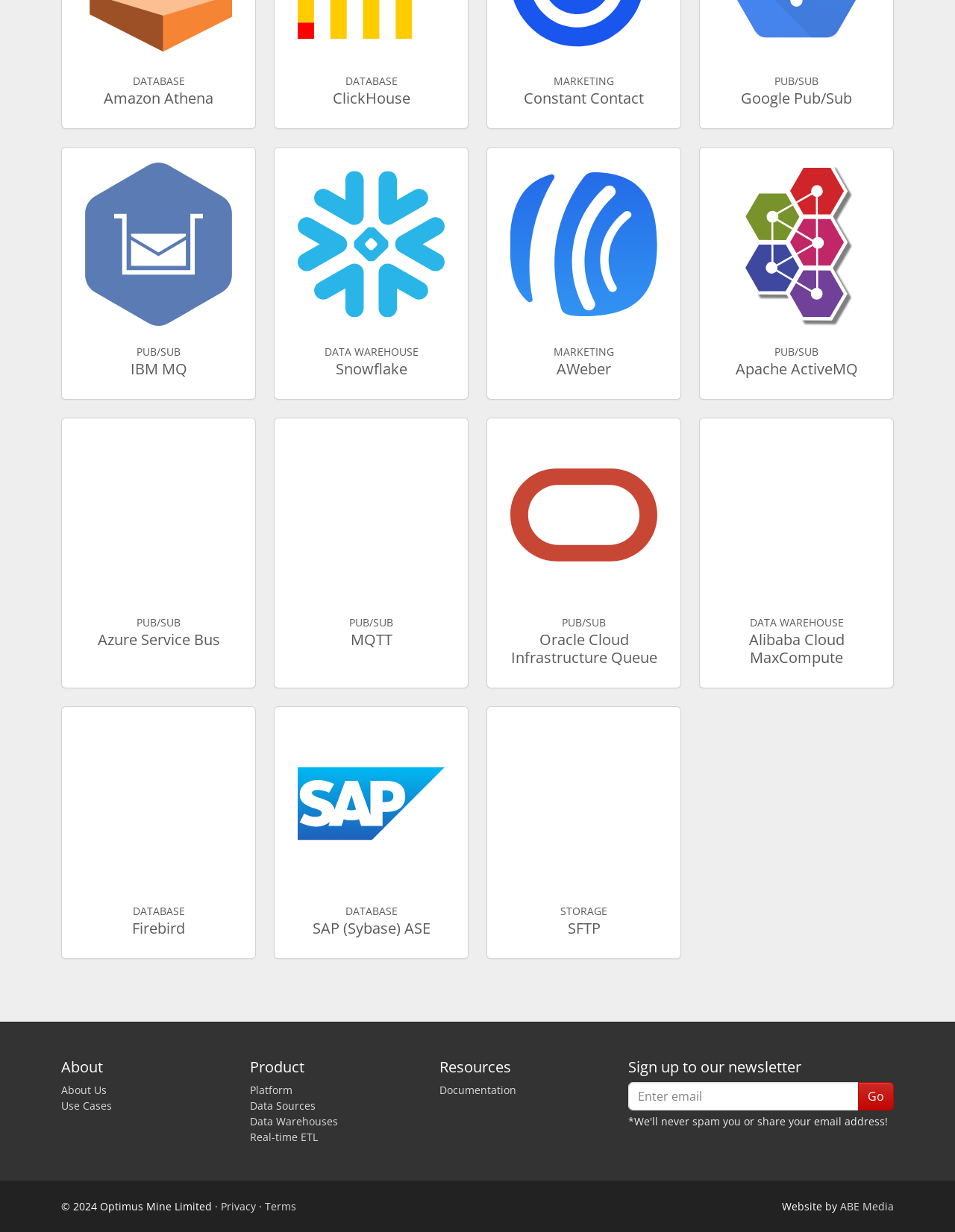Please specify the bounding box coordinates of the clickable section necessary to execute the following command: "Enter email".

[0.658, 0.878, 0.899, 0.901]